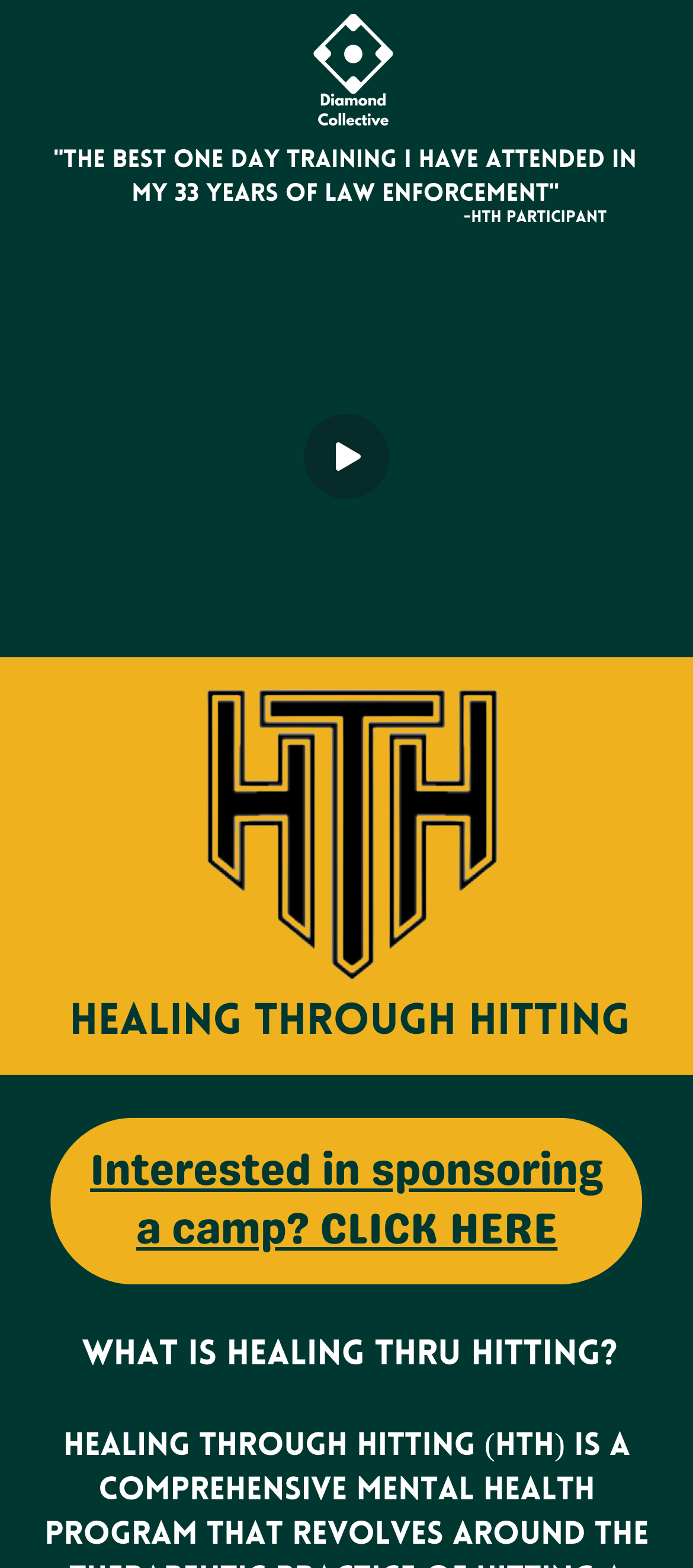Is the slider enabled?
Your answer should be a single word or phrase derived from the screenshot.

No